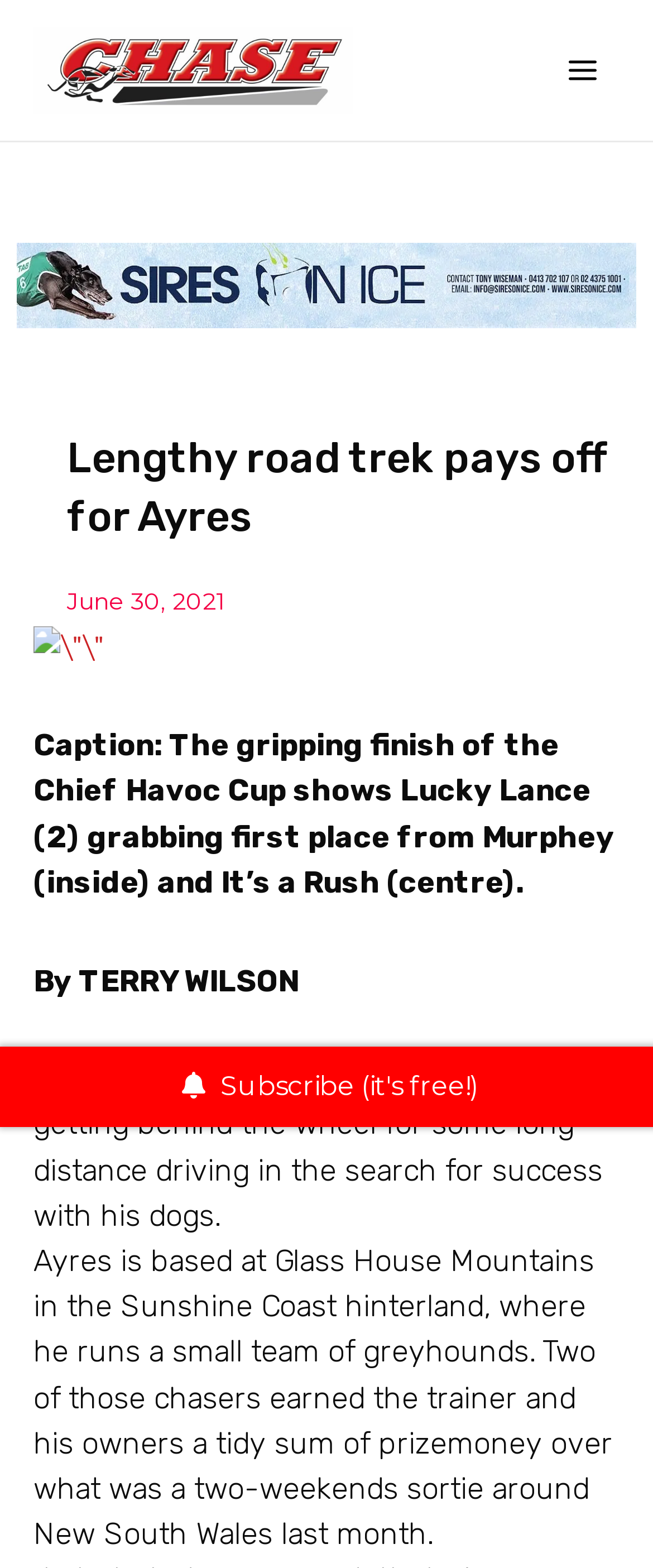Answer this question in one word or a short phrase: Where is the trainer Robert Ayres based?

Glass House Mountains